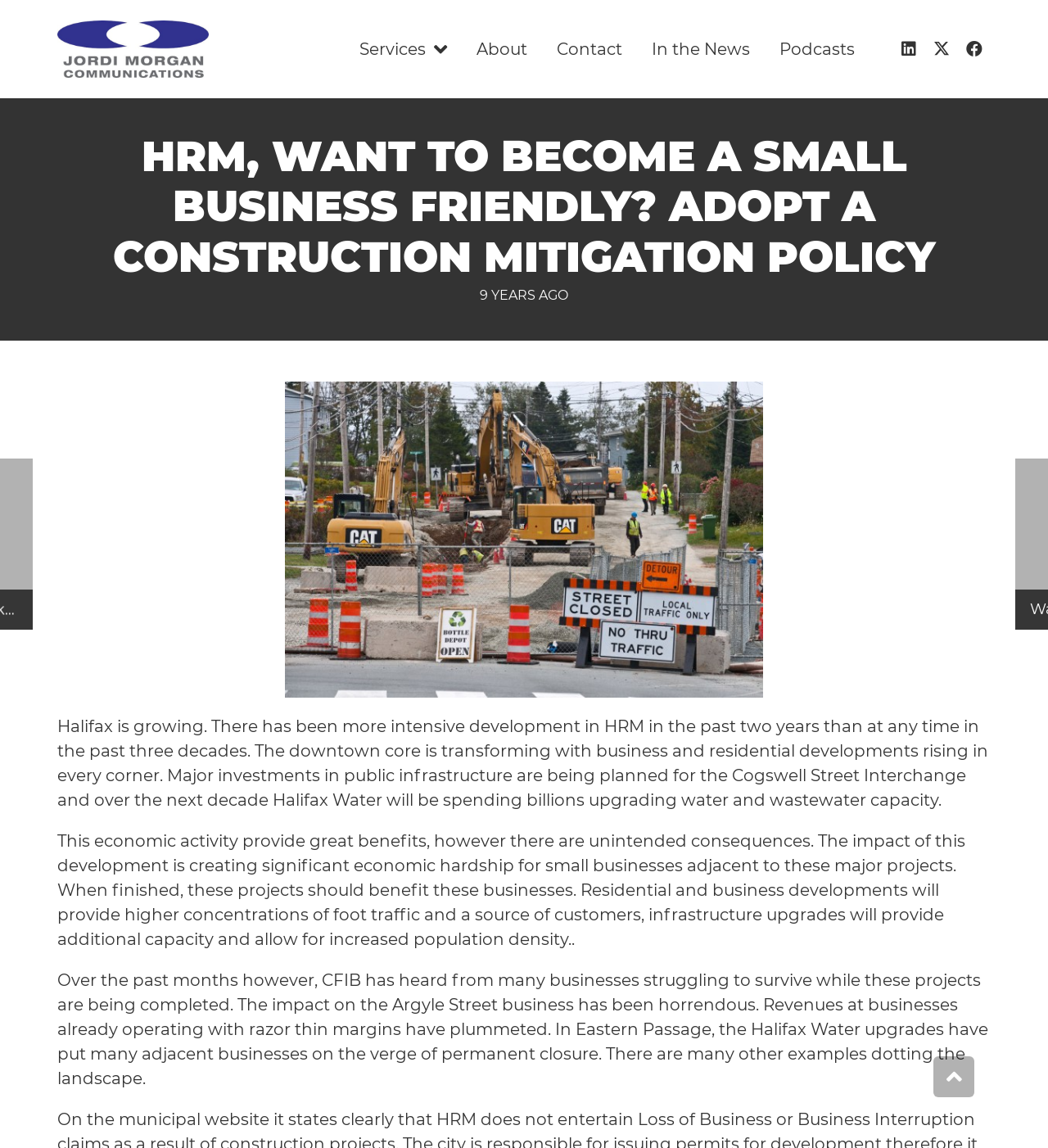Locate the primary headline on the webpage and provide its text.

HRM, WANT TO BECOME A SMALL BUSINESS FRIENDLY? ADOPT A CONSTRUCTION MITIGATION POLICY